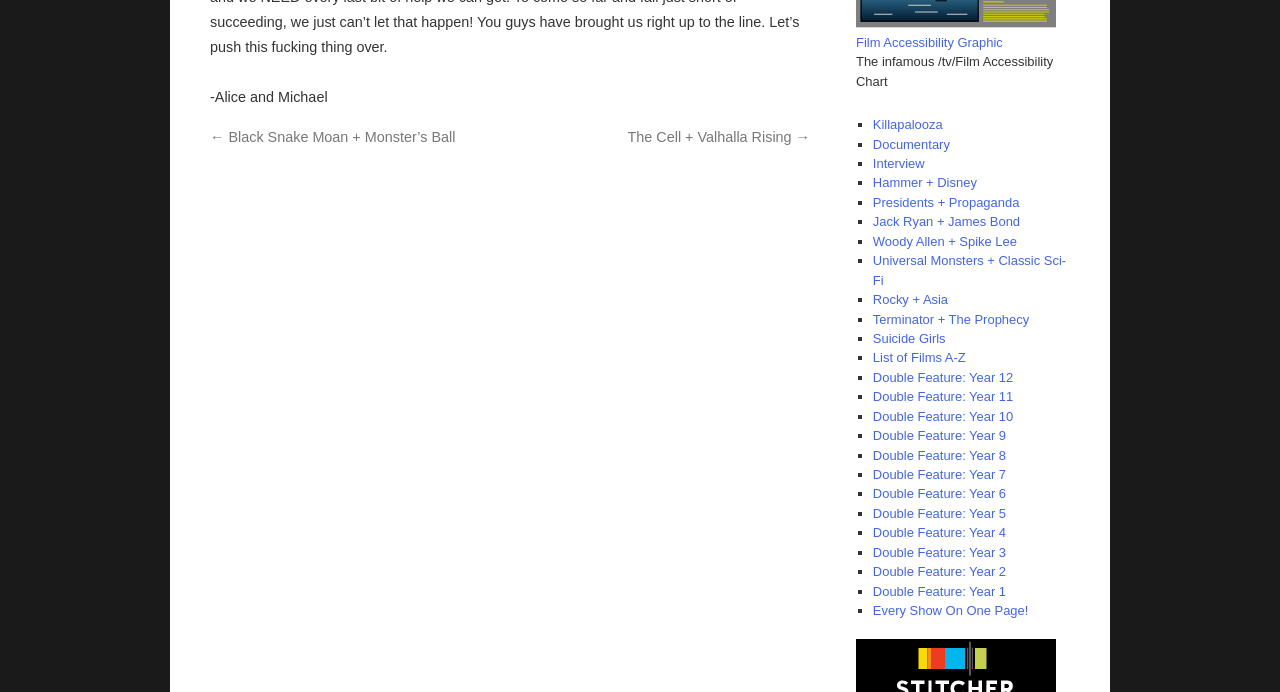Predict the bounding box coordinates of the area that should be clicked to accomplish the following instruction: "Visit the Every Show On One Page!". The bounding box coordinates should consist of four float numbers between 0 and 1, i.e., [left, top, right, bottom].

[0.682, 0.872, 0.803, 0.893]